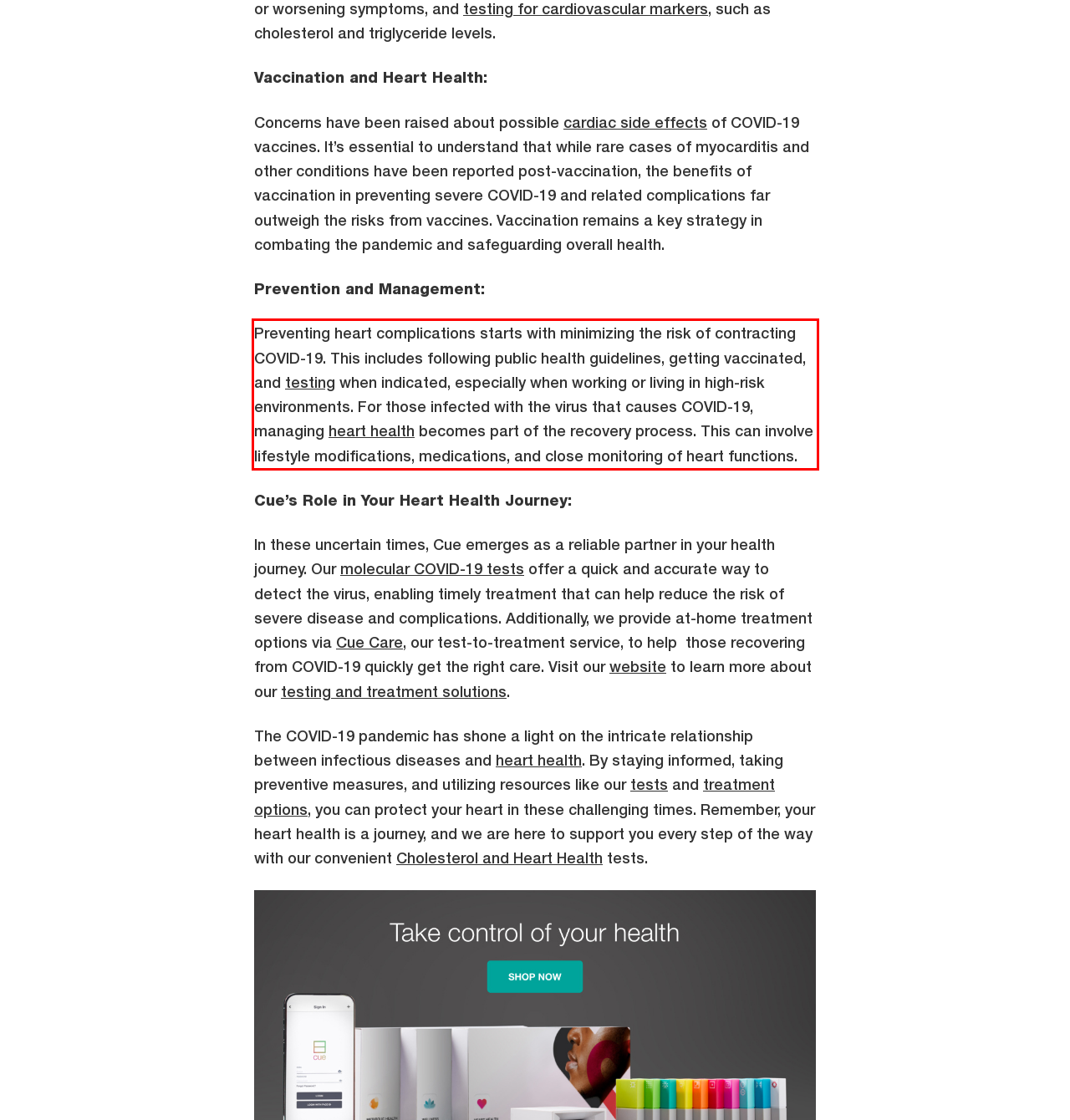Using the webpage screenshot, recognize and capture the text within the red bounding box.

Preventing heart complications starts with minimizing the risk of contracting COVID-19. This includes following public health guidelines, getting vaccinated, and testing when indicated, especially when working or living in high-risk environments. For those infected with the virus that causes COVID-19, managing heart health becomes part of the recovery process. This can involve lifestyle modifications, medications, and close monitoring of heart functions.